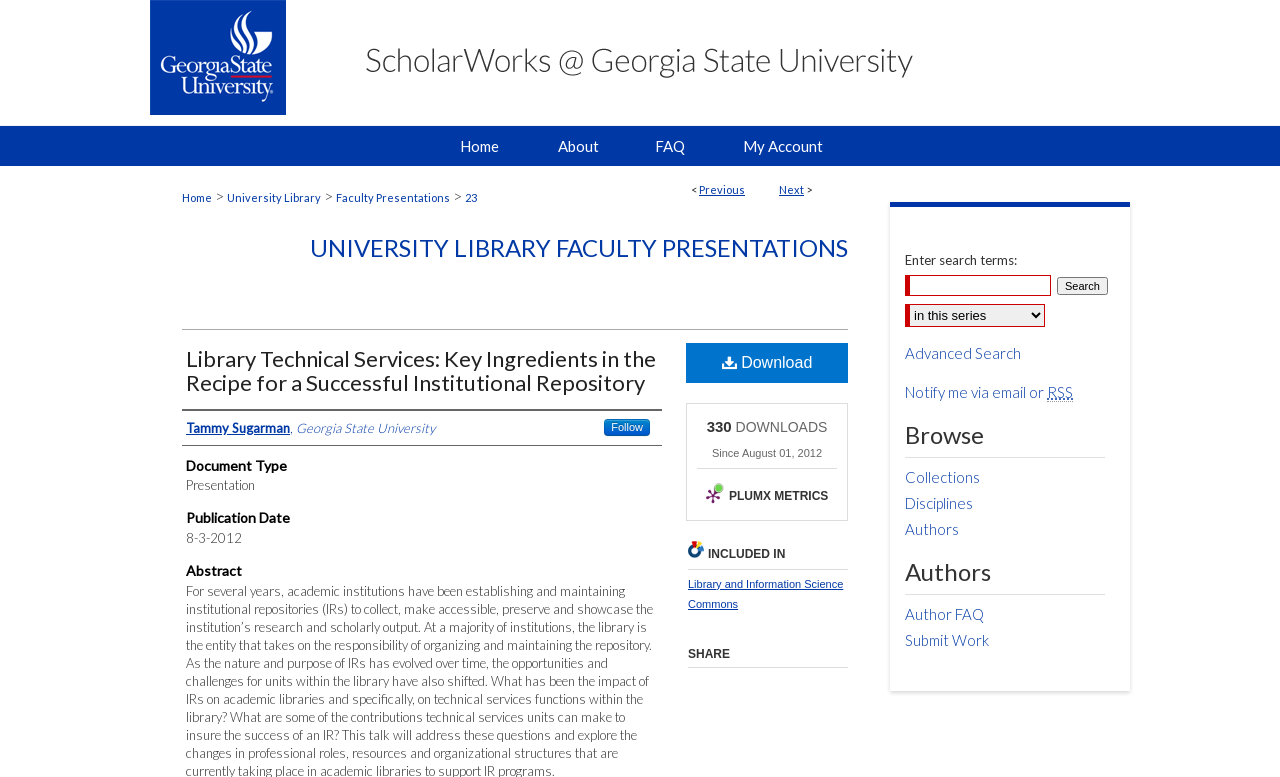Generate an in-depth caption that captures all aspects of the webpage.

This webpage appears to be a repository of academic papers and presentations, specifically showcasing a presentation titled "Library Technical Services: Key Ingredients in the Recipe for a Successful Institutional Repository" by Tammy Sugarman. 

At the top of the page, there is a menu link and a link to "ScholarWorks @ Georgia State University" accompanied by two images, one of which is the university's logo. Below this, there is a navigation menu with links to "Home", "About", "FAQ", and "My Account". 

On the left side of the page, there is a breadcrumb navigation menu showing the path "Home > University Library > Faculty Presentations > 23". Below this, there is a heading "UNIVERSITY LIBRARY FACULTY PRESENTATIONS" and a link to the same title. 

The main content of the page is divided into sections. The first section displays the title of the presentation, the author's name, and a "Follow" link. Below this, there are sections for "Document Type", "Publication Date", and "Abstract". 

On the right side of the page, there are links to "Download" the presentation, a "PLUMX METRICS" link with an accompanying image, and a section showing the number of downloads since August 01, 2012. 

Further down the page, there are sections for "INCLUDED IN" and "SHARE", with links to related resources. 

At the bottom of the page, there is a search bar with a label "Enter search terms:", a search button, and a combobox. There are also links to "Advanced Search", "Notify me via email or RSS", and a section for browsing collections, disciplines, and authors.